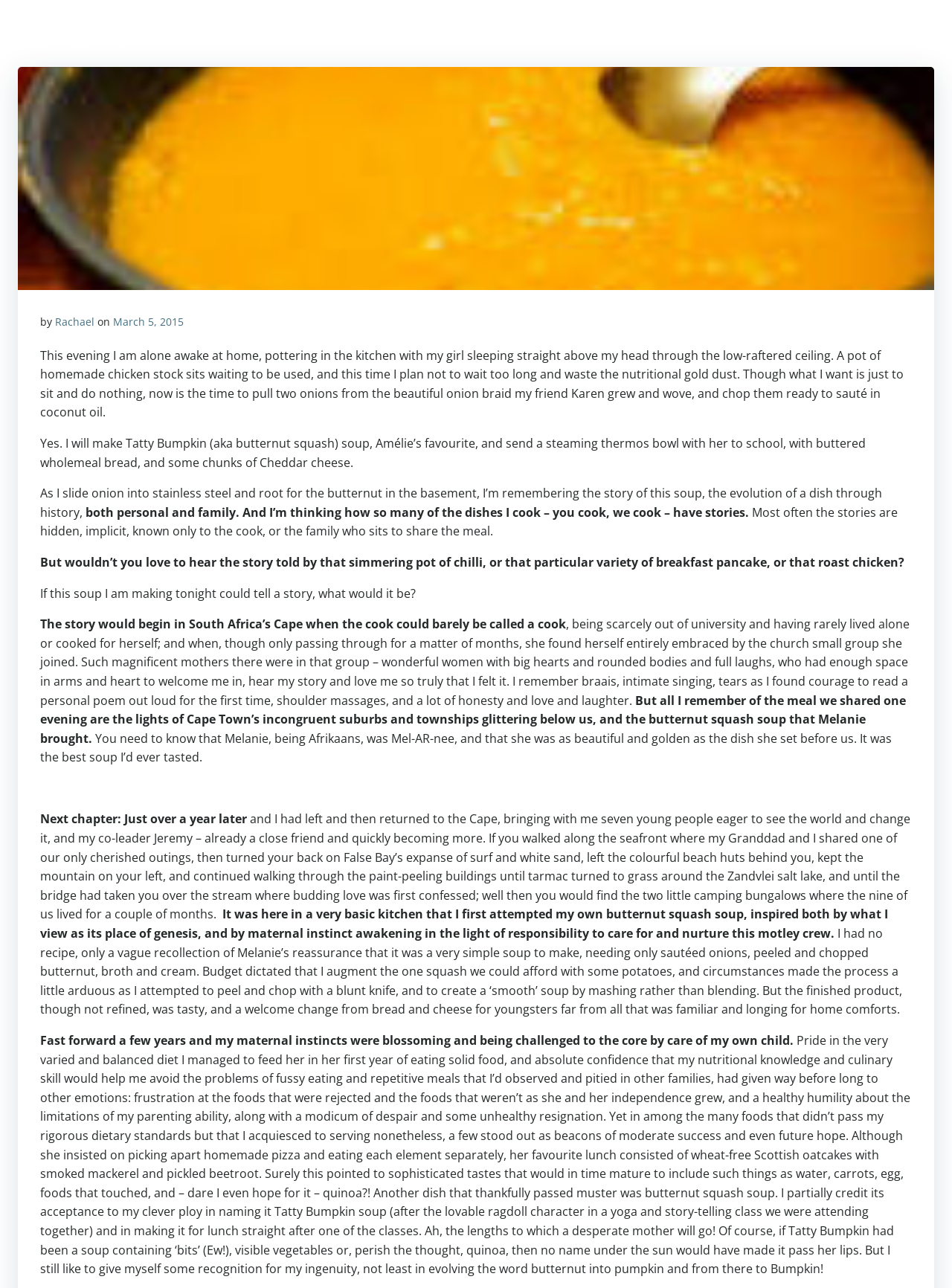Determine the bounding box coordinates of the clickable region to execute the instruction: "contact us". The coordinates should be four float numbers between 0 and 1, denoted as [left, top, right, bottom].

None